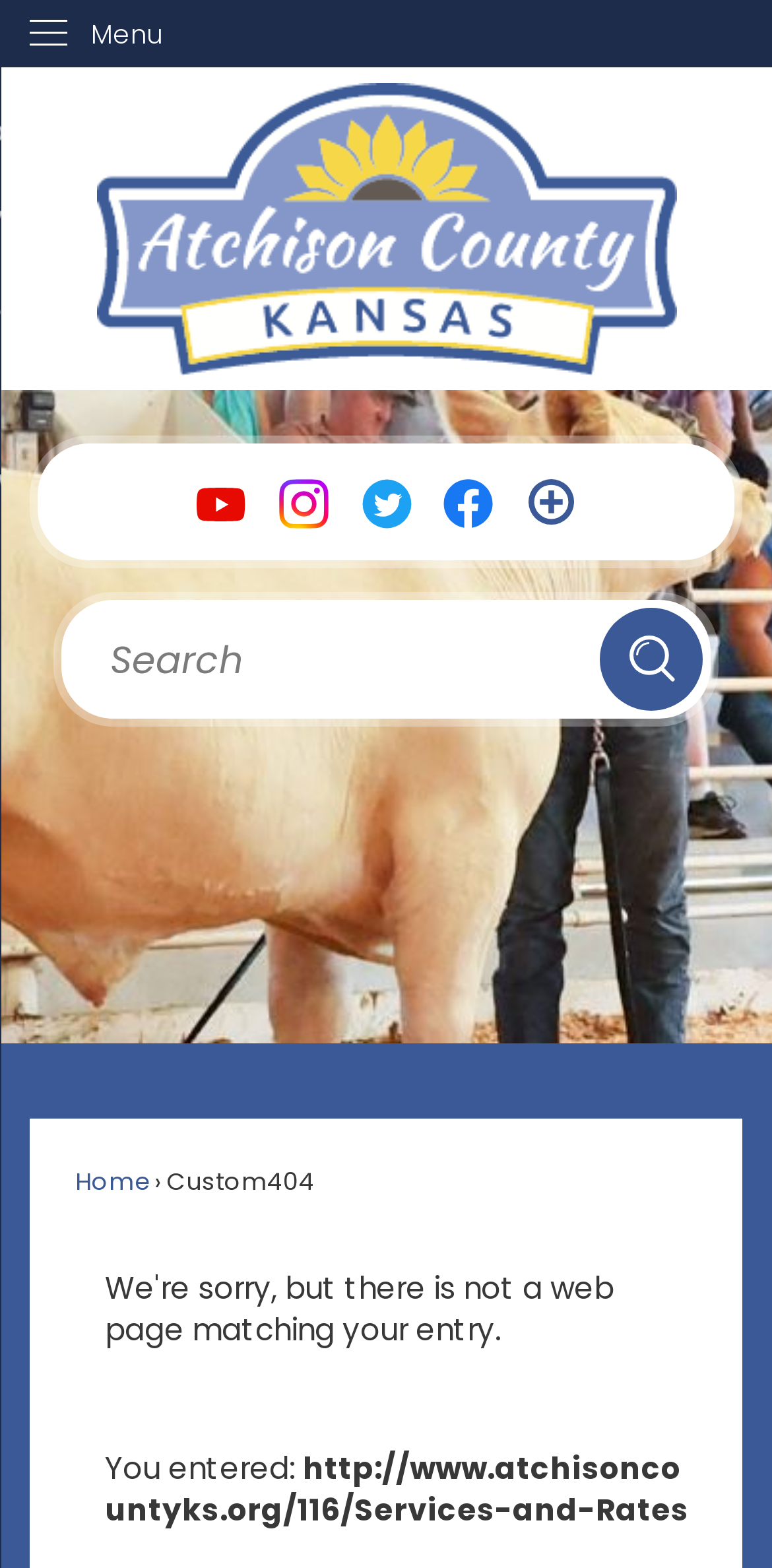Please determine the bounding box coordinates of the clickable area required to carry out the following instruction: "Open YouTube". The coordinates must be four float numbers between 0 and 1, represented as [left, top, right, bottom].

[0.254, 0.305, 0.318, 0.337]